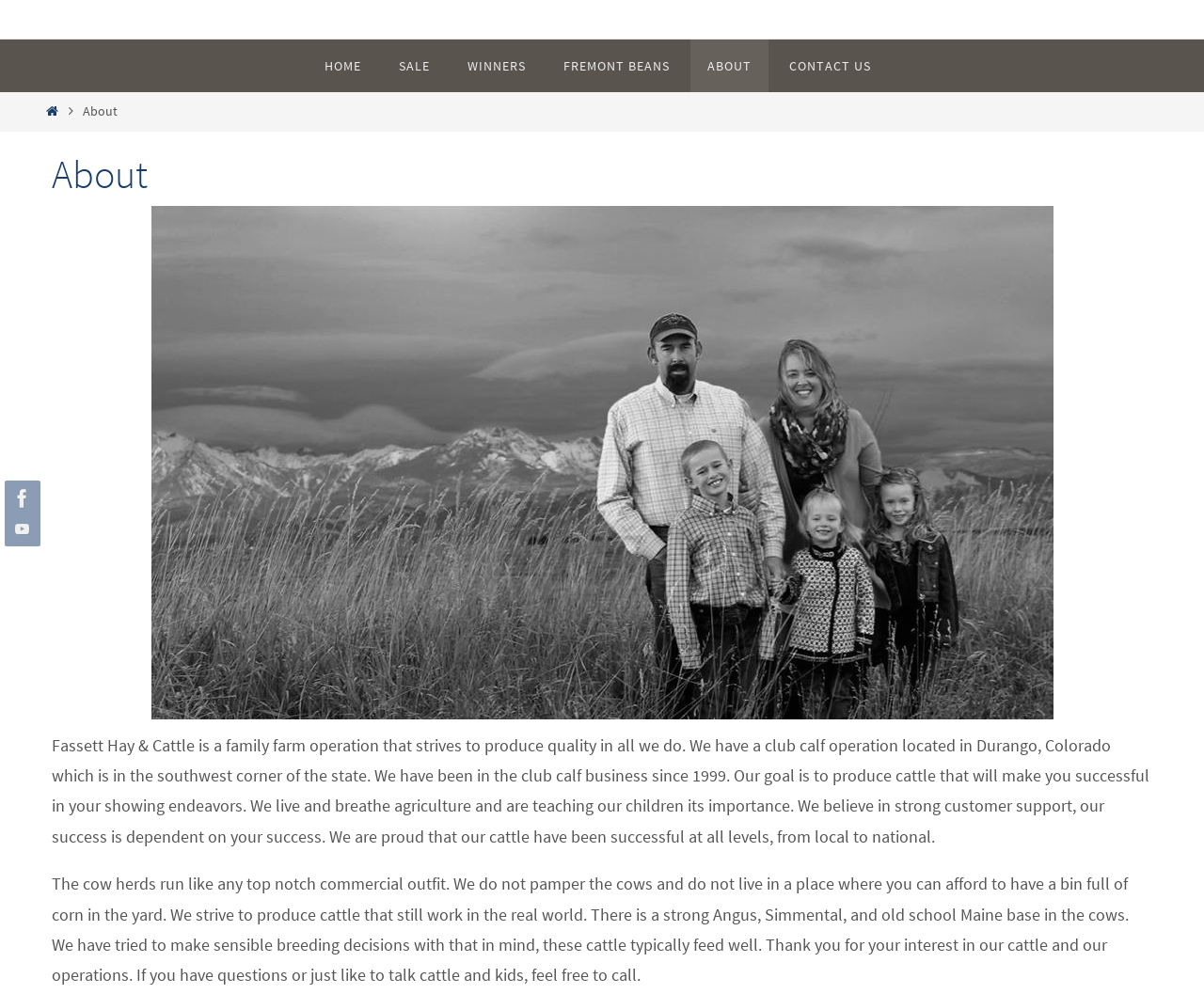Identify the bounding box coordinates for the UI element described as: "By Submit Date".

None